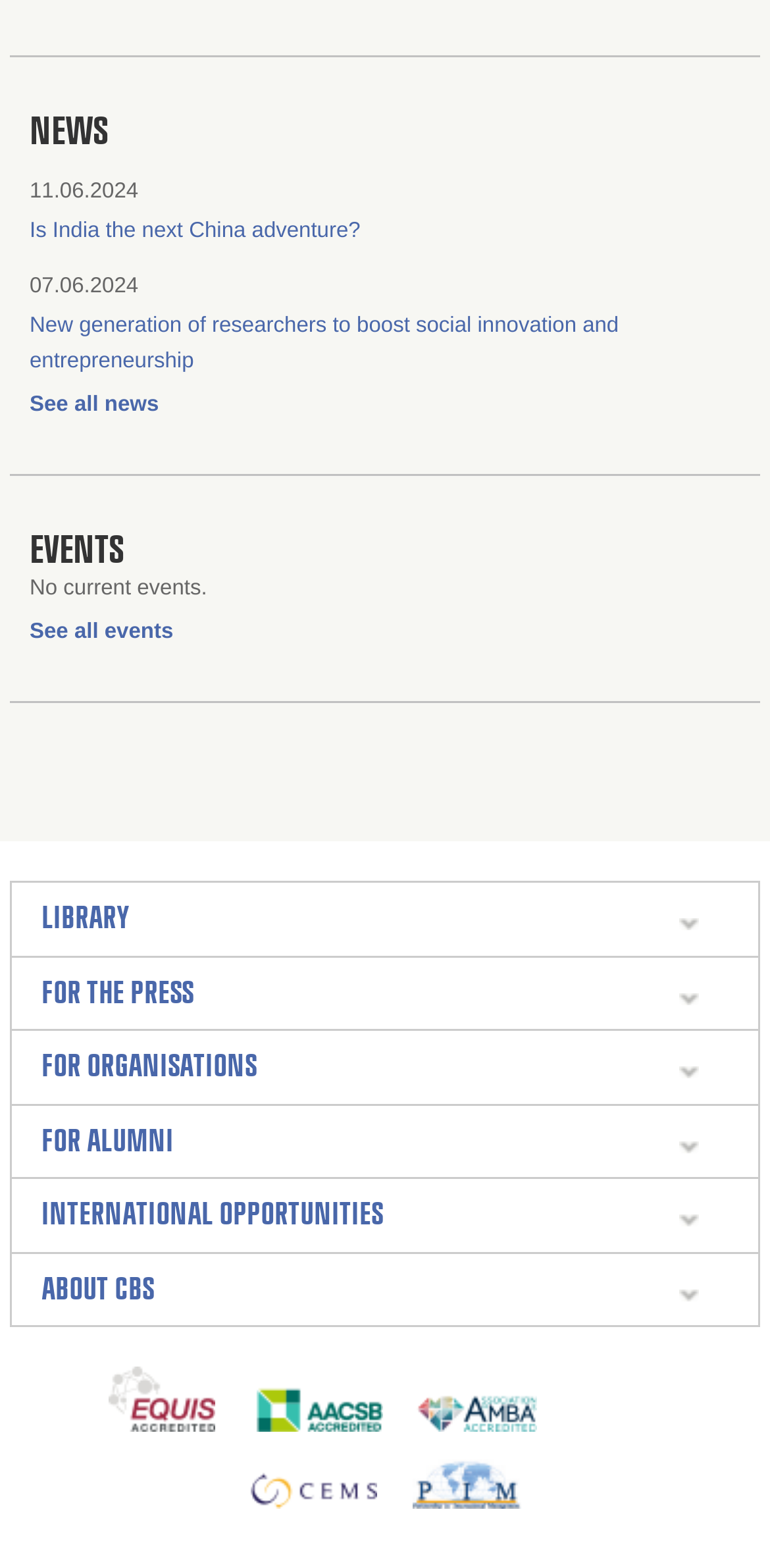Determine the bounding box for the described UI element: "Skip sidebar menu".

[0.013, 0.078, 0.305, 0.113]